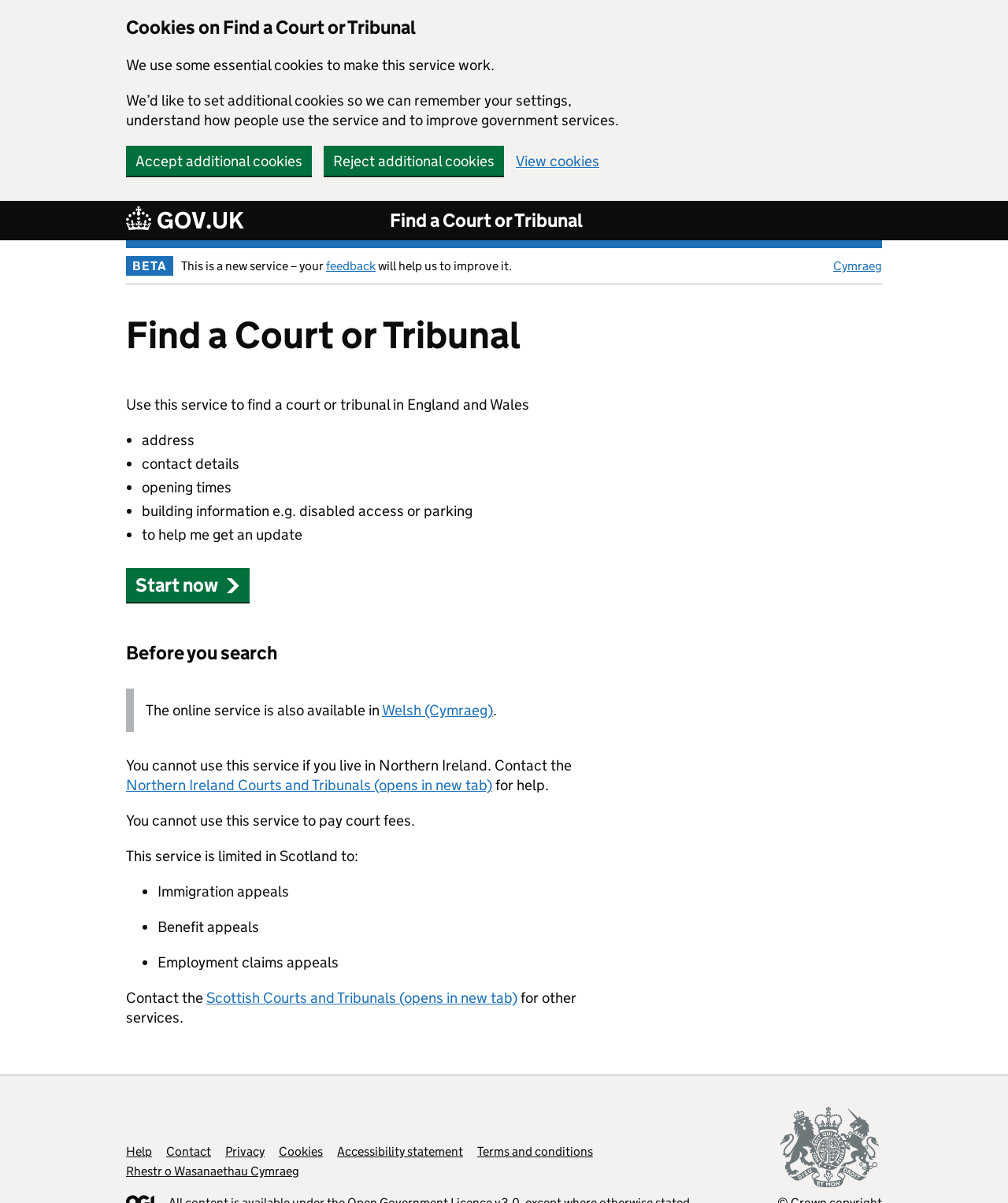Give a short answer to this question using one word or a phrase:
What can you find using this service?

Court or tribunal